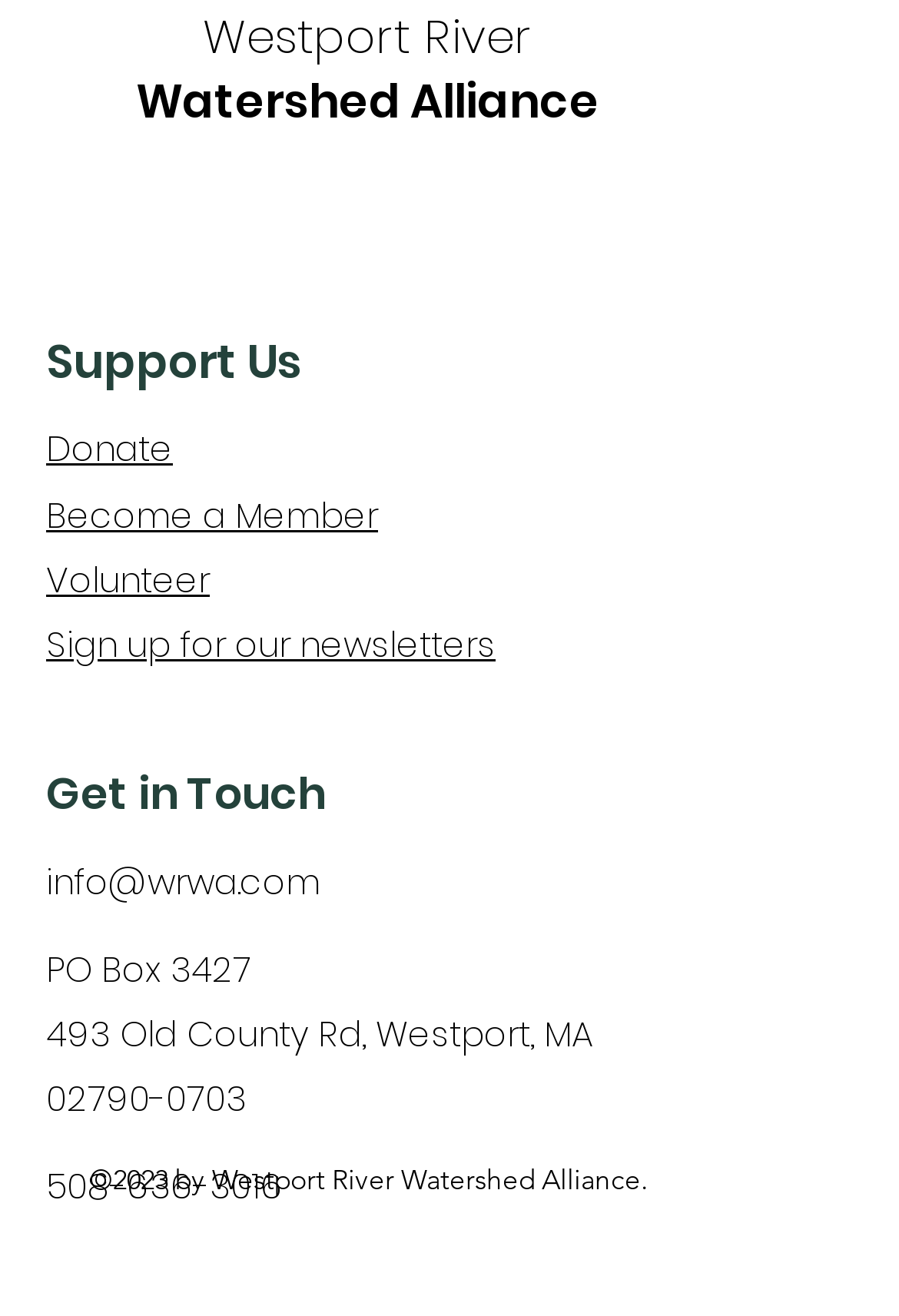How many social media links are available?
Refer to the image and provide a one-word or short phrase answer.

3